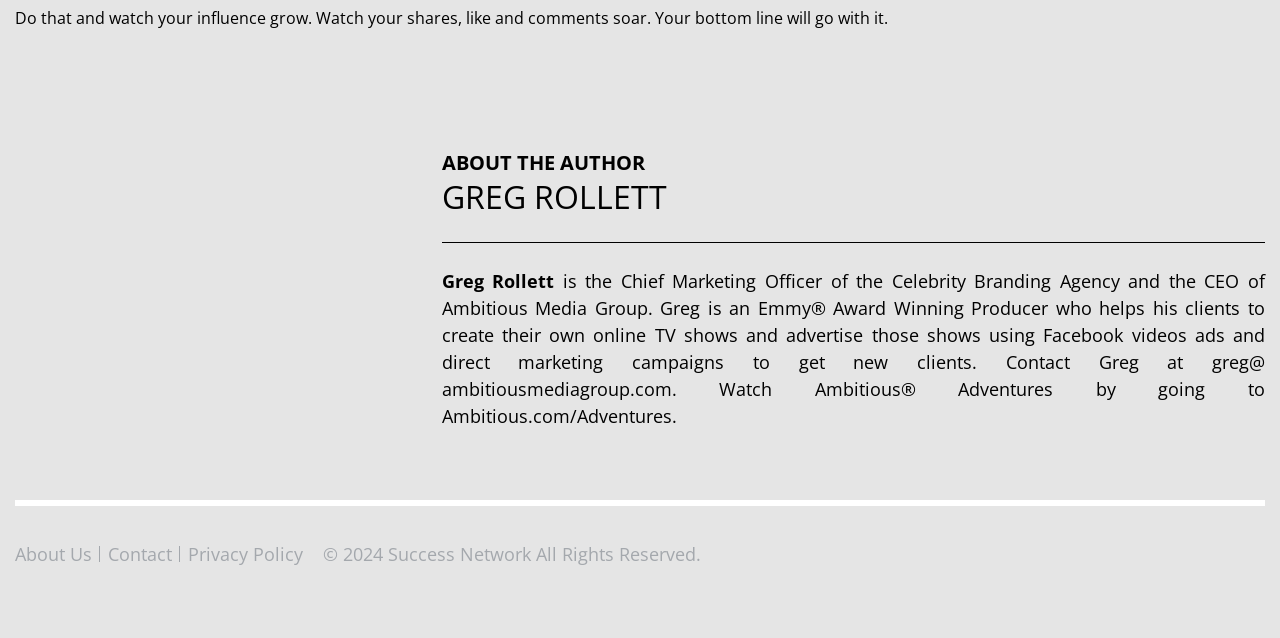What is the name of the Chief Marketing Officer?
Please respond to the question with a detailed and well-explained answer.

The answer can be found in the StaticText element with the text 'Greg Rollett' which is a sub-element of the heading element 'GREG ROLLETT'. This indicates that Greg Rollett is the Chief Marketing Officer.